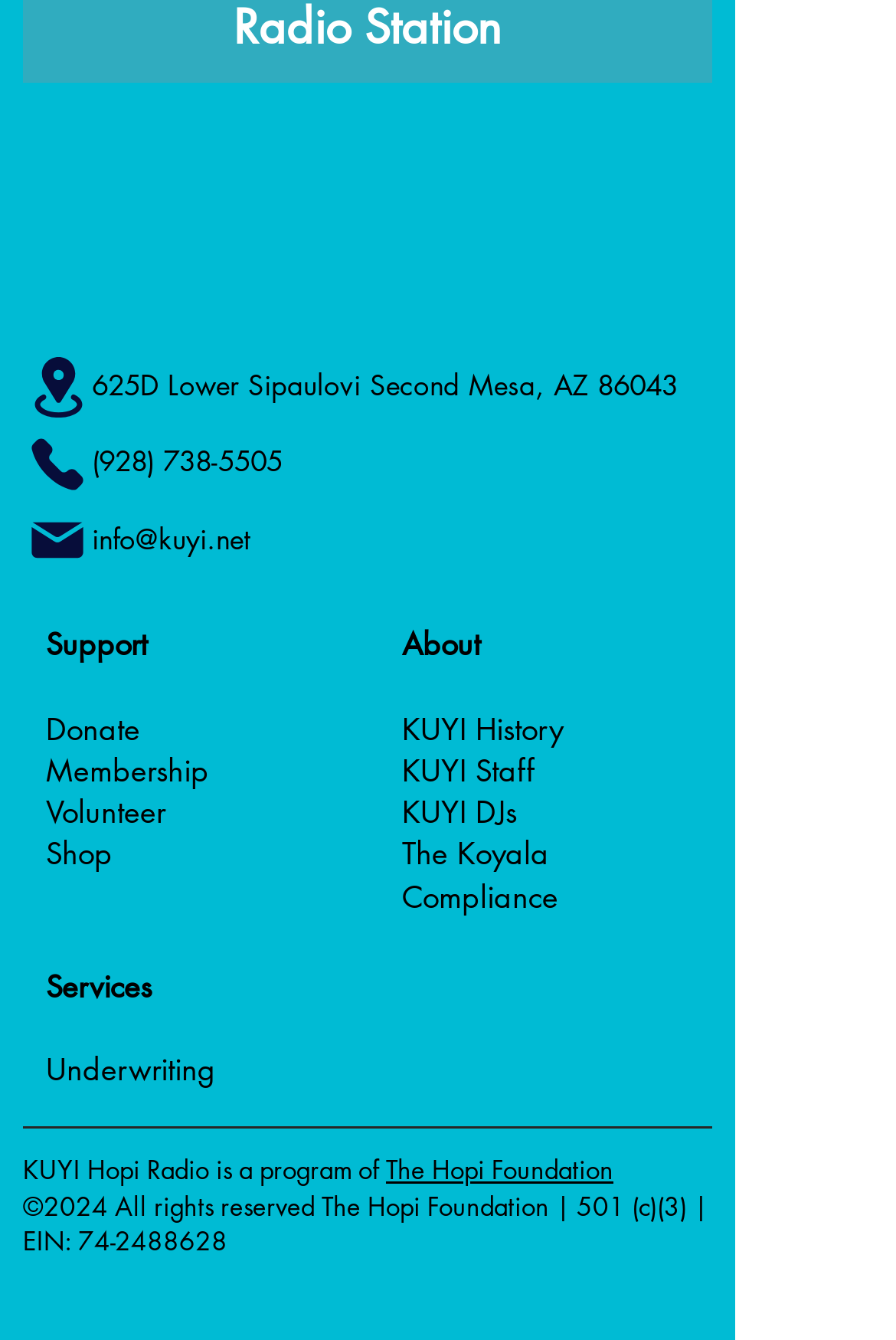What is the address of KUYI Hopi Radio?
Provide an in-depth and detailed answer to the question.

I found the address by looking at the static text element with the bounding box coordinates [0.103, 0.274, 0.756, 0.303] which contains the address information.